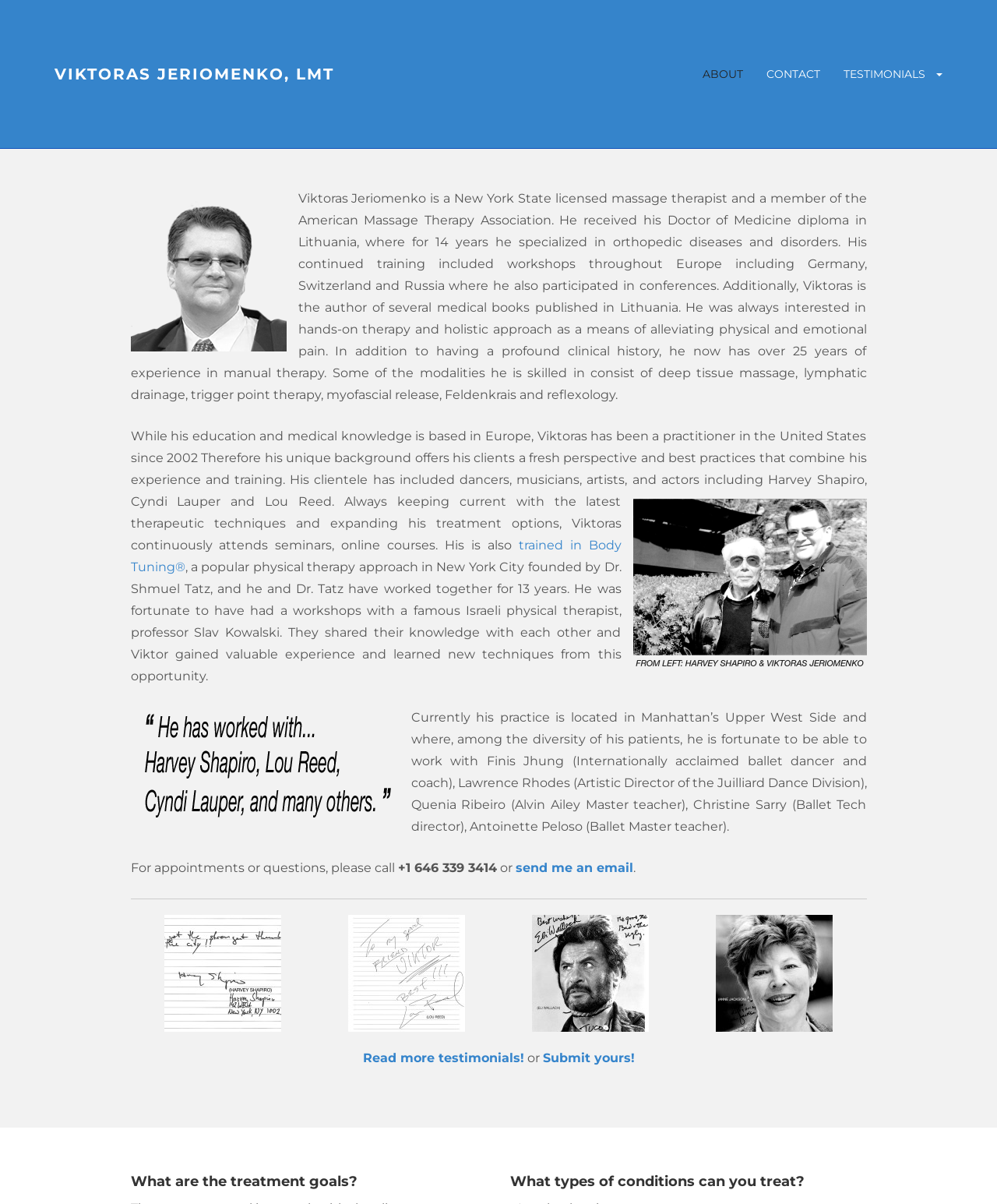Specify the bounding box coordinates of the area to click in order to execute this command: 'Read more about Viktoras Jeriomenko's experience'. The coordinates should consist of four float numbers ranging from 0 to 1, and should be formatted as [left, top, right, bottom].

[0.131, 0.159, 0.869, 0.334]